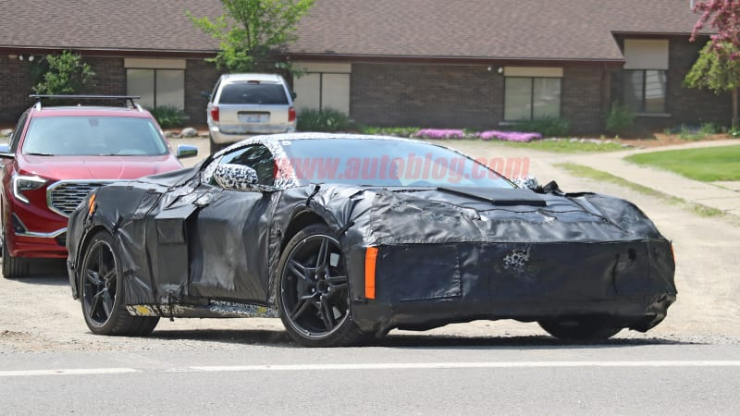What is the setting of the image?
Refer to the screenshot and deliver a thorough answer to the question presented.

The image is set in a suburban area, as evident from the presence of a house, greenery, and decorative flowers in the background, which provides a contrasting backdrop to the sporty camouflaged car.